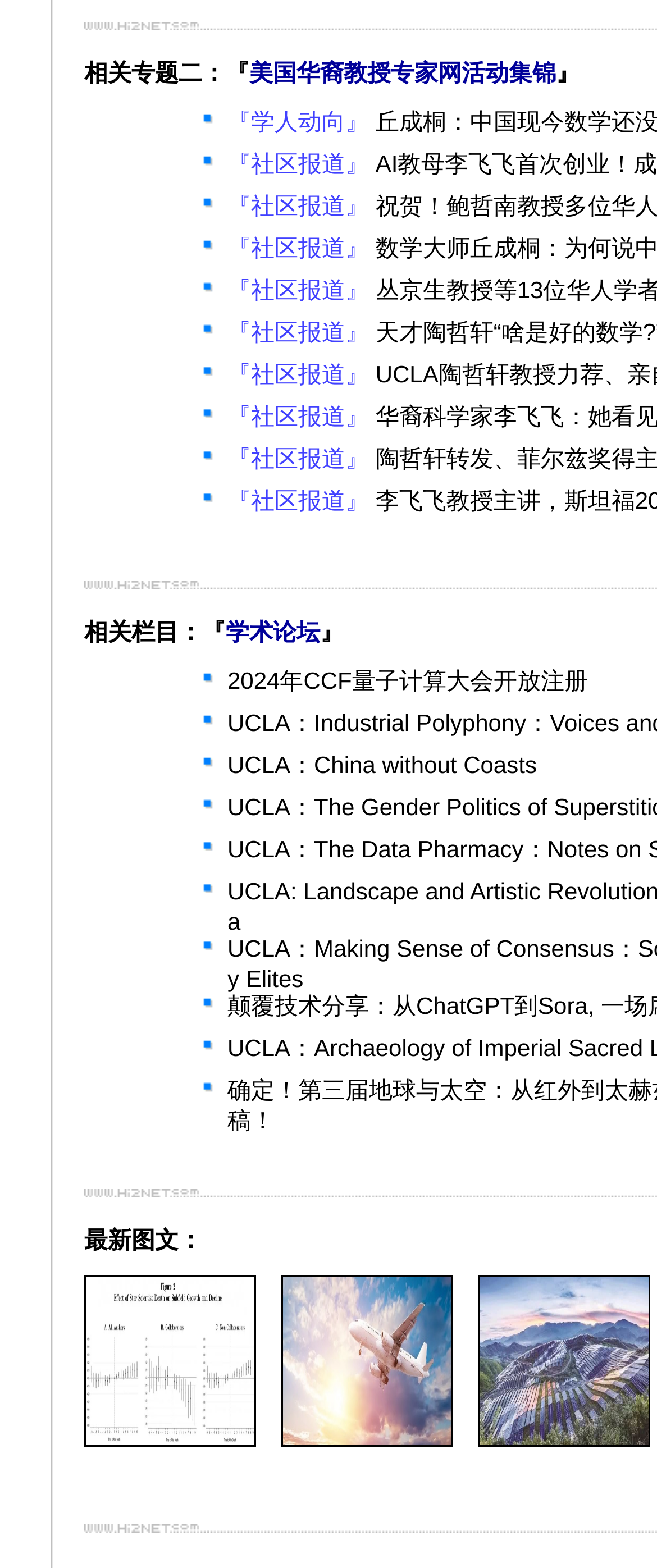Find the bounding box coordinates for the UI element whose description is: "alt="Colleen Flaherty 翻译 刘勤：MIT教授发文《美国经济评论》 ：生命科学受益于明星科学家们的死亡"". The coordinates should be four float numbers between 0 and 1, in the format [left, top, right, bottom].

[0.128, 0.908, 0.39, 0.925]